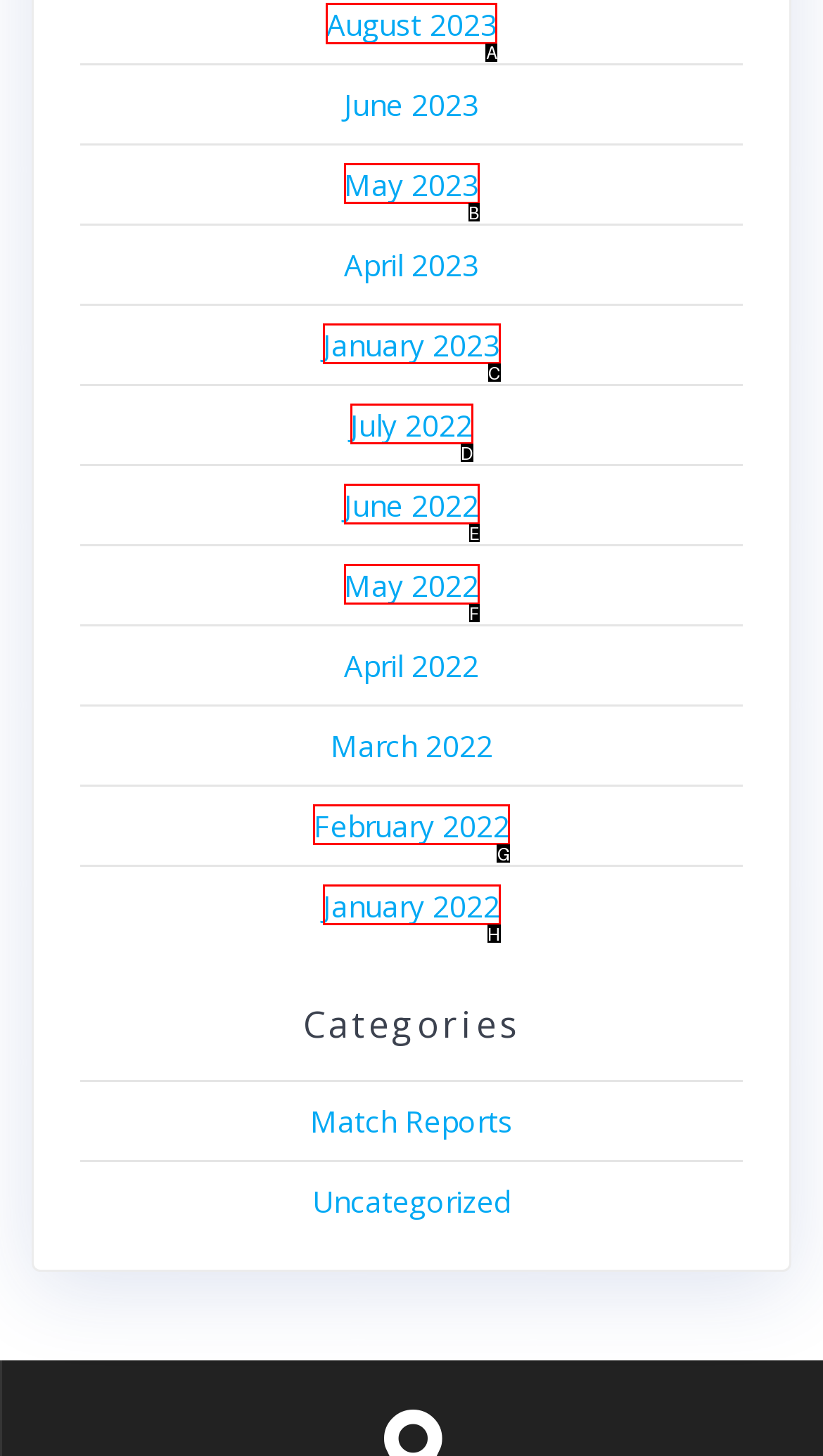Select the correct option from the given choices to perform this task: View August 2023. Provide the letter of that option.

A